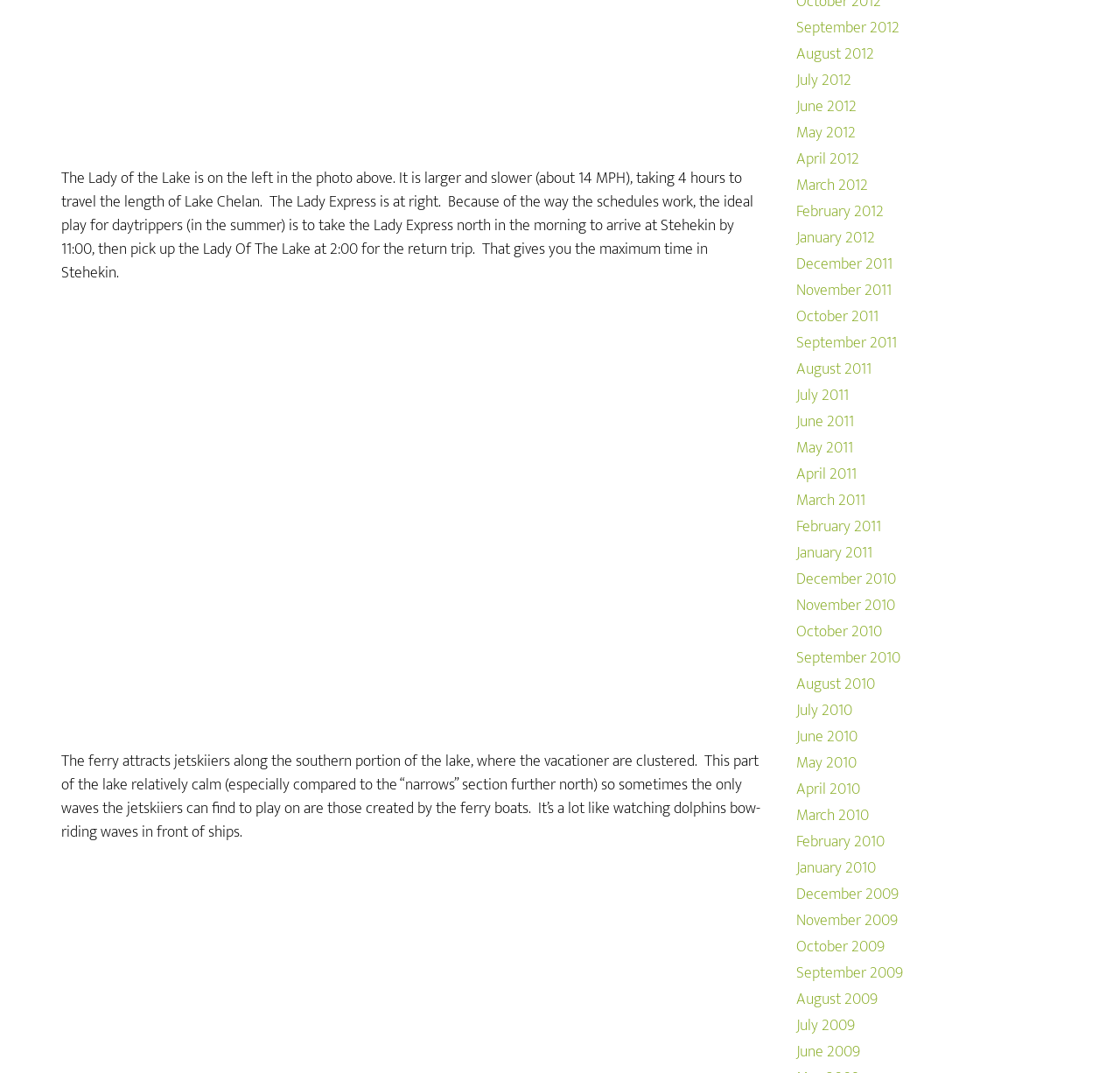Given the webpage screenshot, identify the bounding box of the UI element that matches this description: "November 2009".

[0.711, 0.846, 0.802, 0.87]